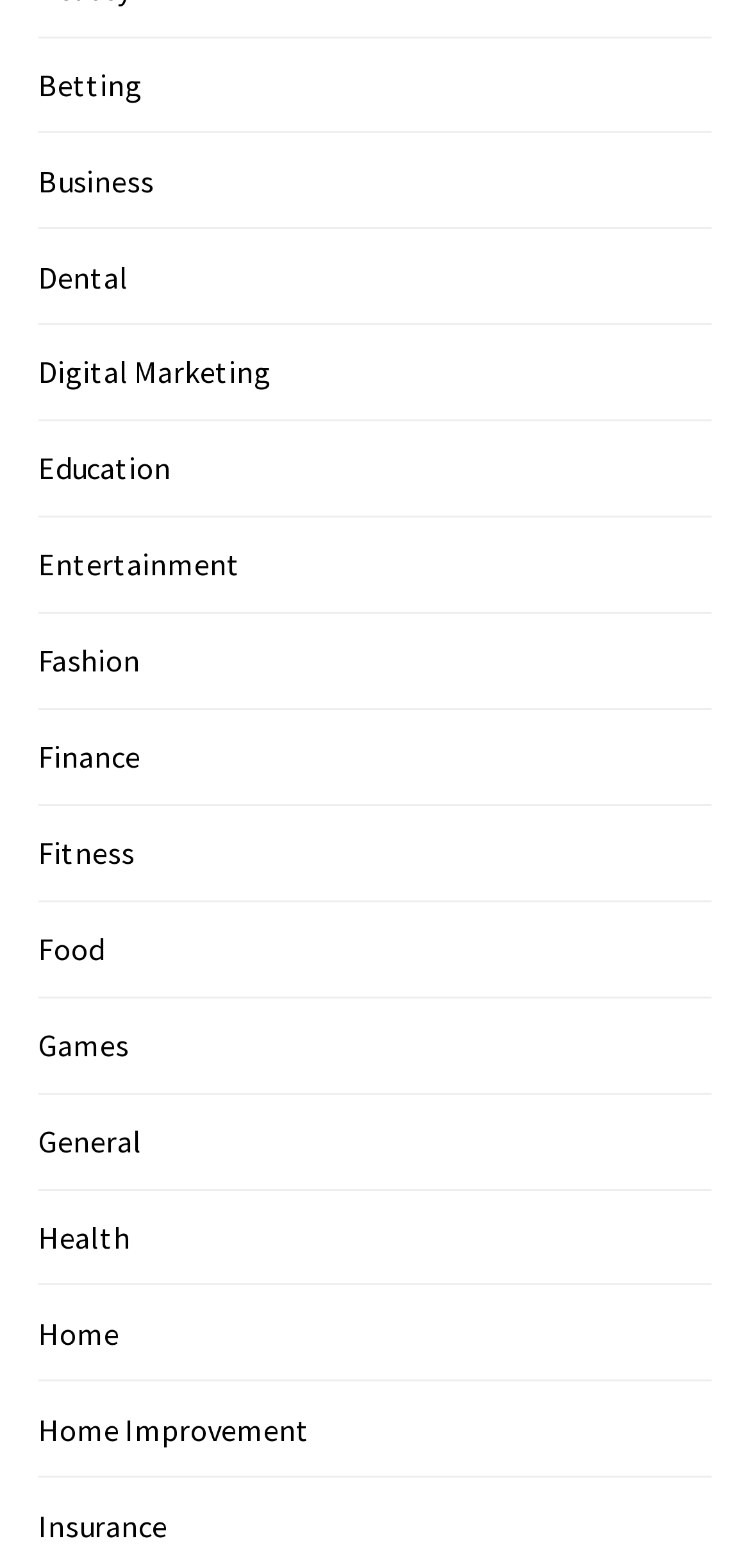Using the element description provided, determine the bounding box coordinates in the format (top-left x, top-left y, bottom-right x, bottom-right y). Ensure that all values are floating point numbers between 0 and 1. Element description: DAG Reading List

None